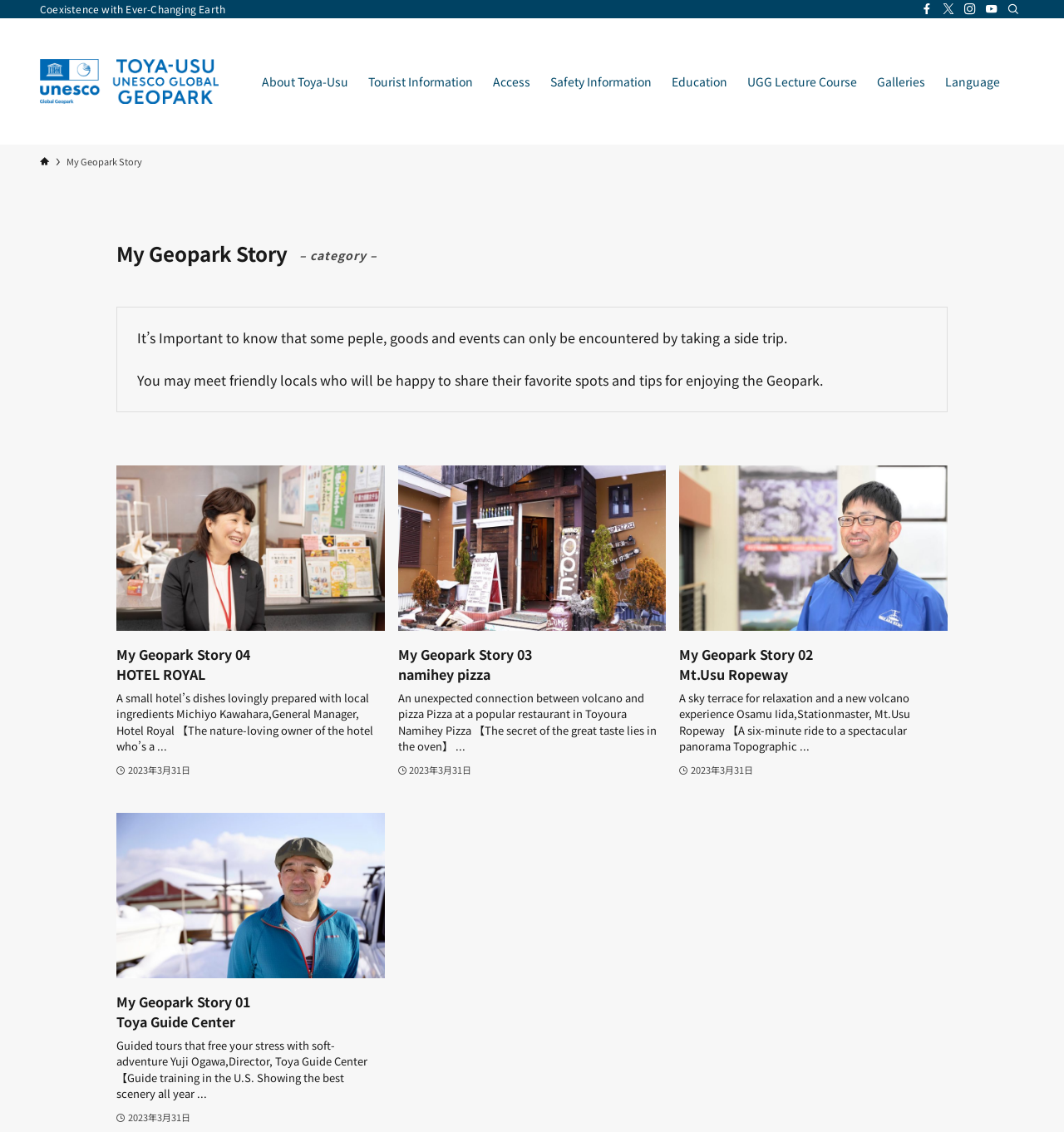How many social media links are available?
Please look at the screenshot and answer in one word or a short phrase.

4